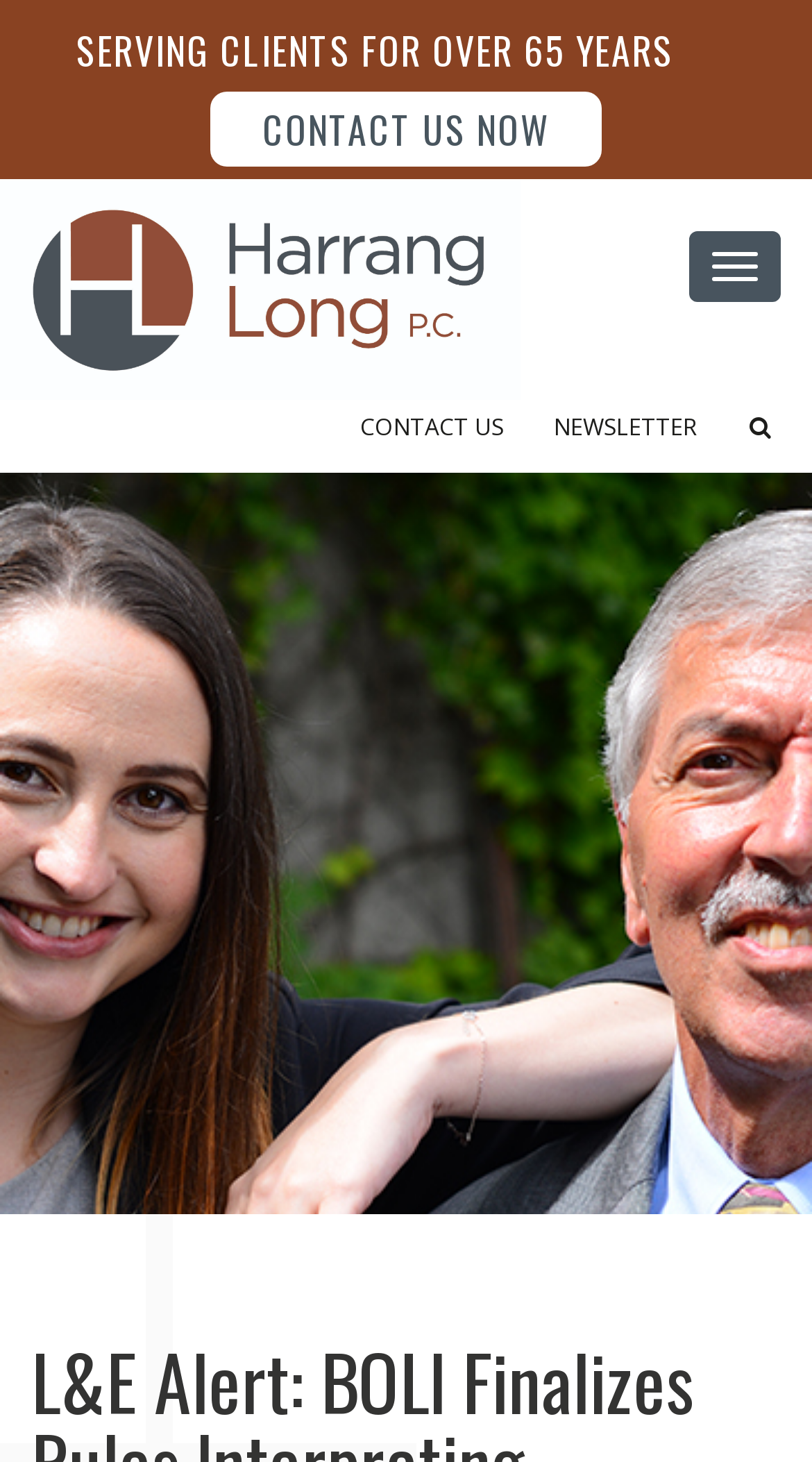Specify the bounding box coordinates (top-left x, top-left y, bottom-right x, bottom-right y) of the UI element in the screenshot that matches this description: Toggle navigation

[0.849, 0.159, 0.962, 0.207]